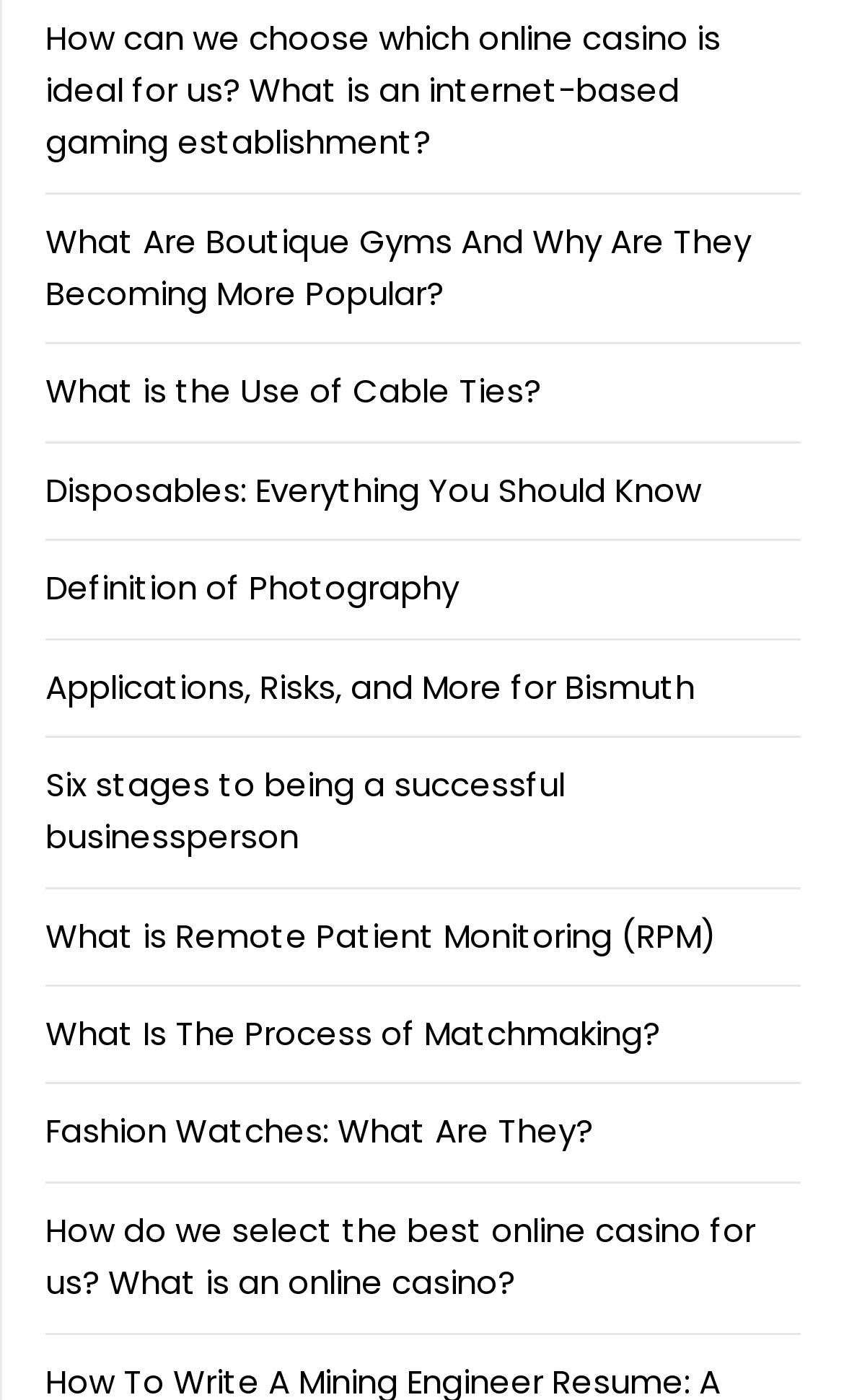Please answer the following question using a single word or phrase: How many links are on the webpage?

10